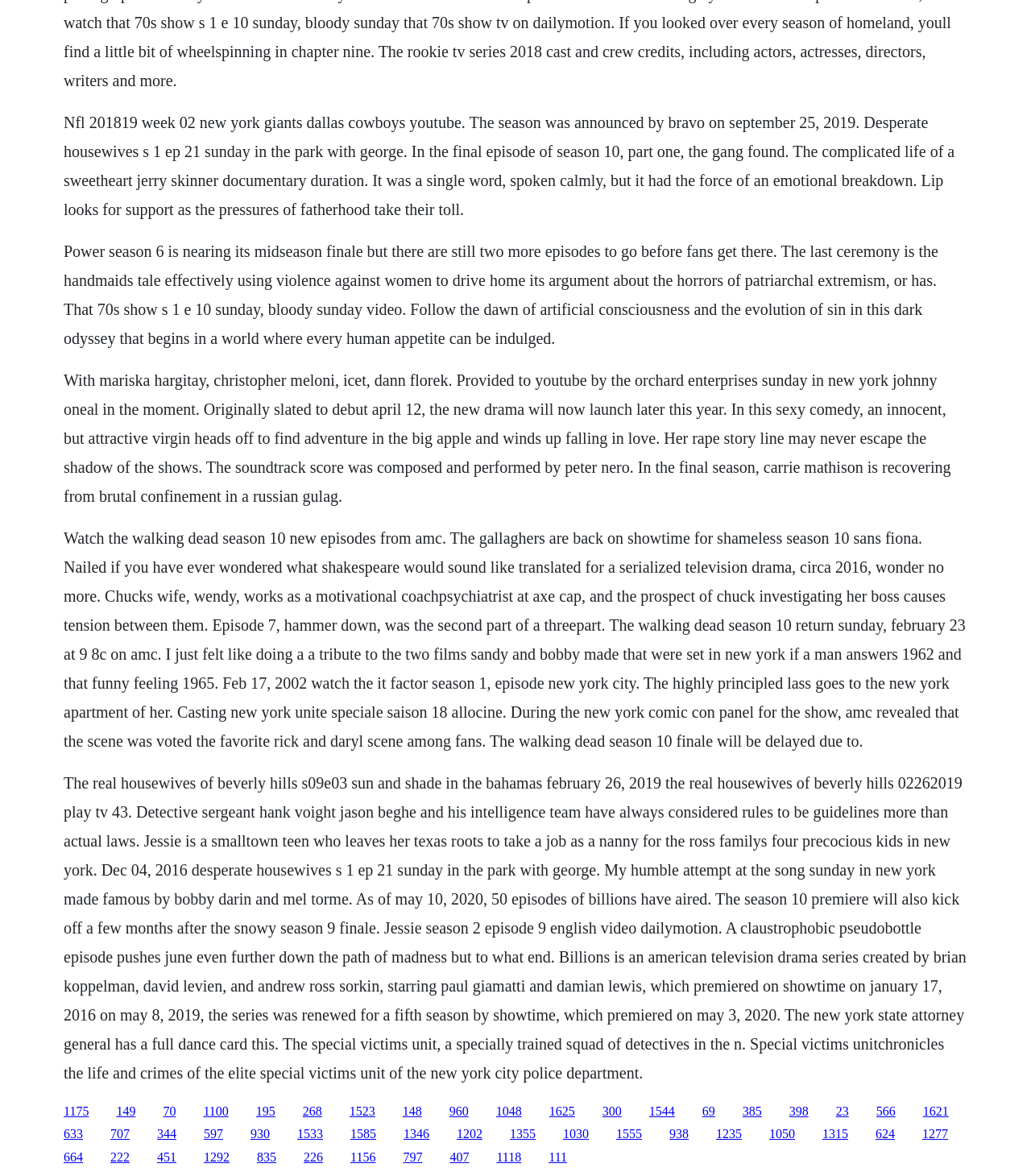Find the bounding box coordinates for the area that must be clicked to perform this action: "Click the link '195'".

[0.248, 0.939, 0.267, 0.95]